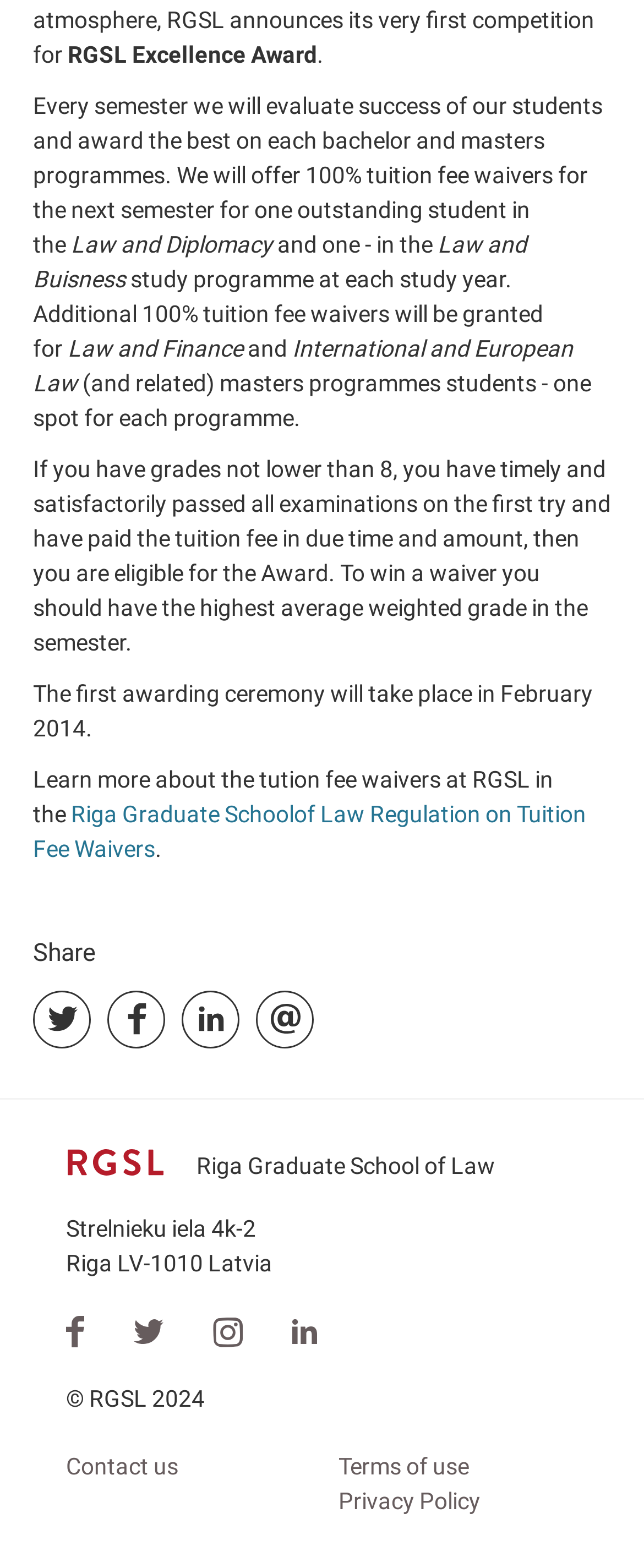What is the name of the school?
Give a thorough and detailed response to the question.

The name of the school is Riga Graduate School of Law, which is abbreviated as RGSL. The school's logo and address are also provided on the webpage.